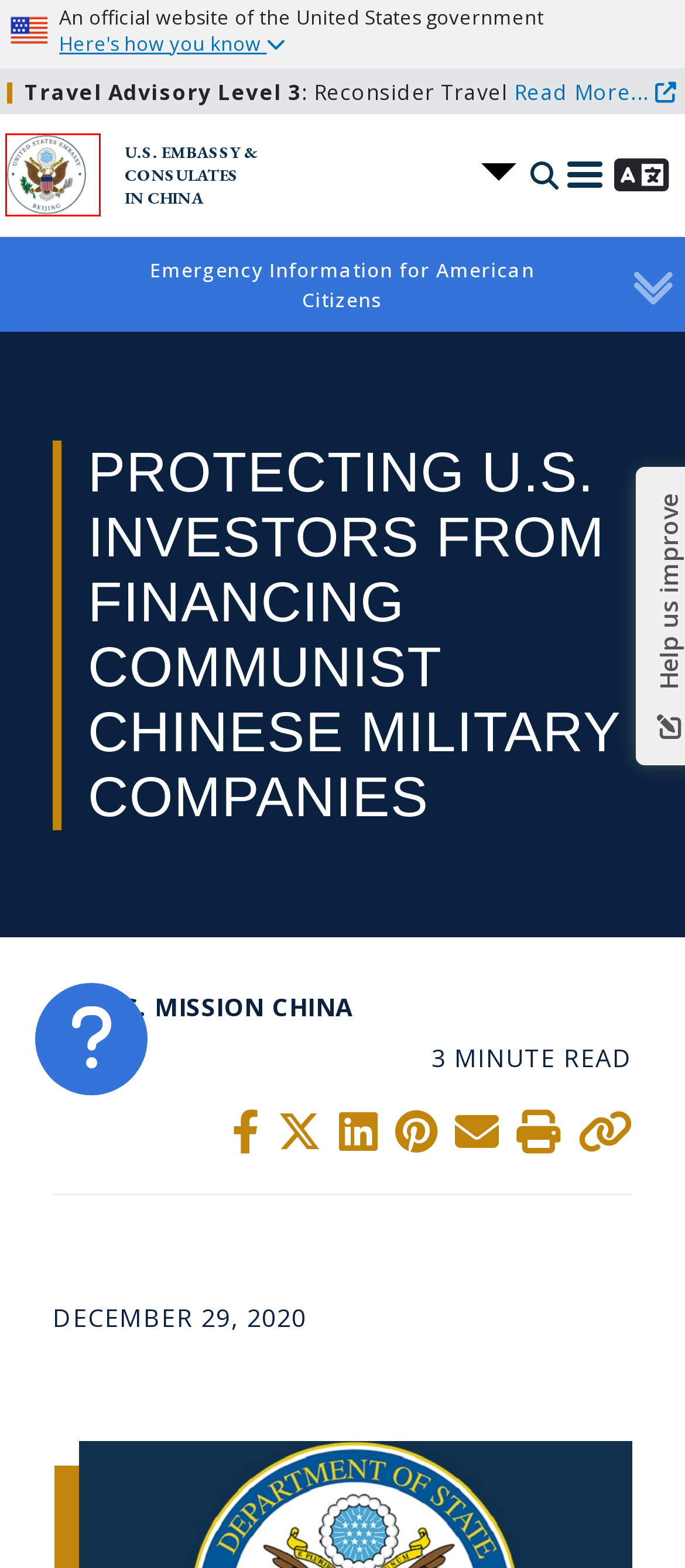View the screenshot of the webpage containing a red bounding box around a UI element. Select the most fitting webpage description for the new page shown after the element in the red bounding box is clicked. Here are the candidates:
A. Michael R. Pompeo Archives - U.S. Embassy & Consulates in China
B. Privacy Policy - U.S. Embassy & Consulates in China
C. Policy Archives - U.S. Embassy & Consulates in China
D. Press Releases Archives - U.S. Embassy & Consulates in China
E. Homepage - U.S. Embassy & Consulates in China
F. EEO/No FEAR Act & Whistleblower Protection Acts - United States Department of State
G. China Travel Advisory
H. CCP Archives - U.S. Embassy & Consulates in China

E